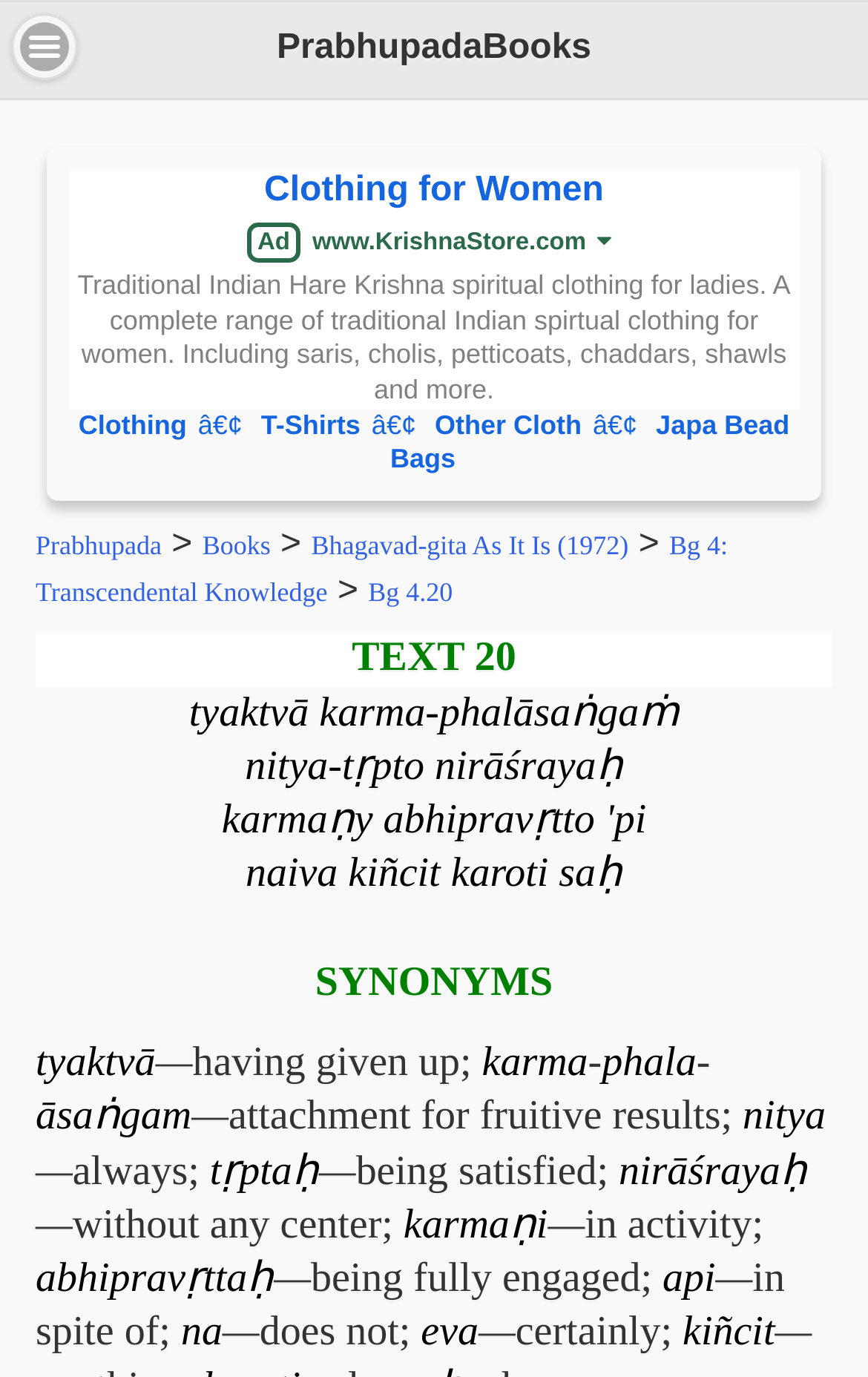Find the bounding box coordinates of the UI element according to this description: "Bg 4: Transcendental Knowledge".

[0.041, 0.384, 0.839, 0.441]